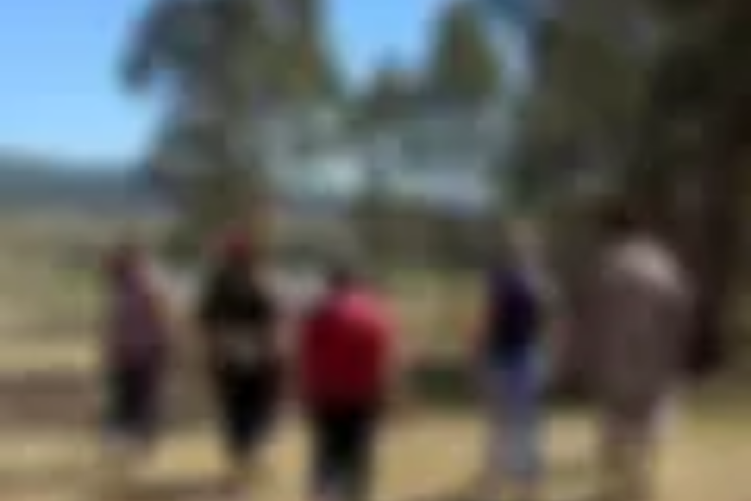What type of atmosphere is created by the sunlight?
Based on the screenshot, respond with a single word or phrase.

Warm and inviting